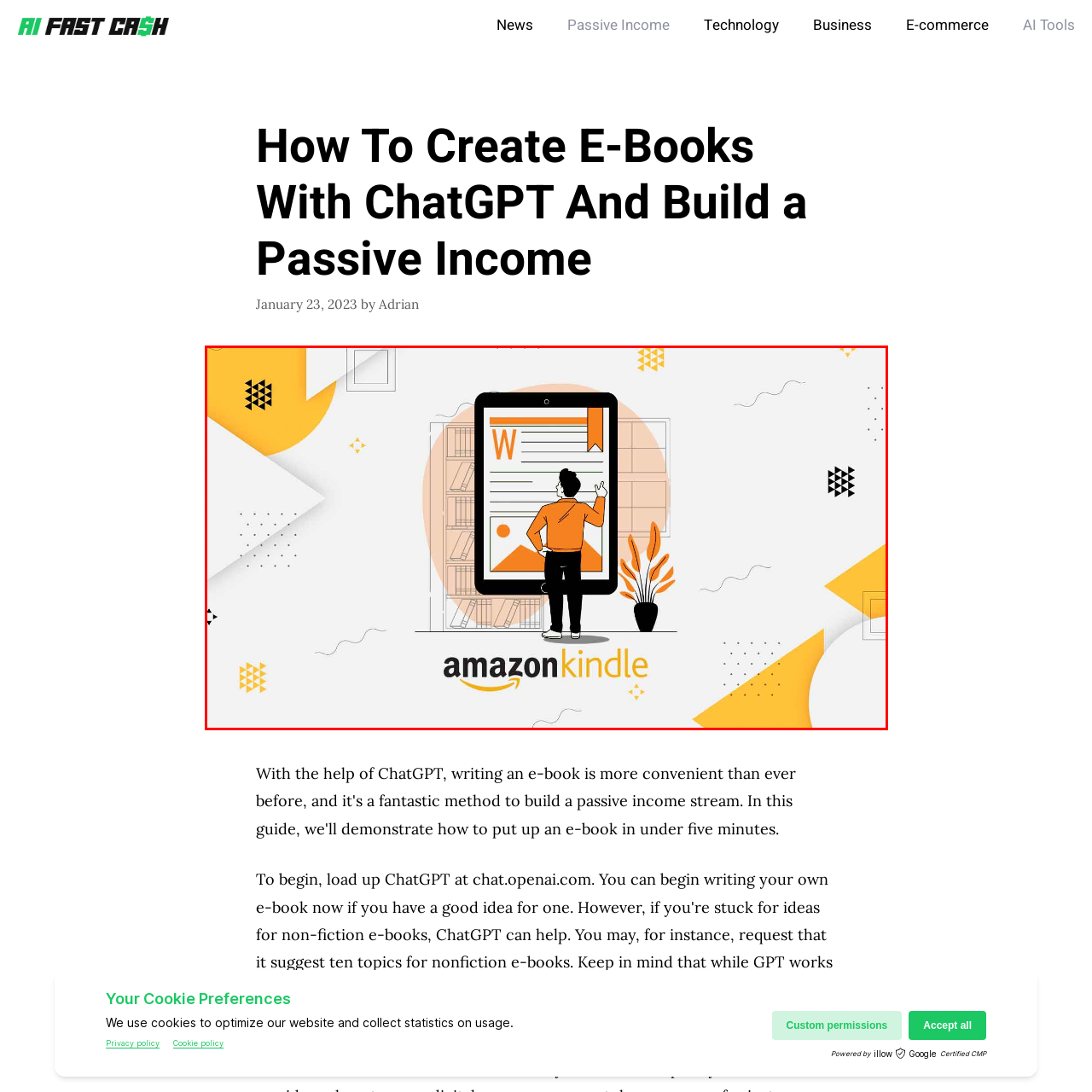Direct your attention to the image marked by the red boundary, What is displayed at the bottom of the image? Provide a single word or phrase in response.

Amazon Kindle logo